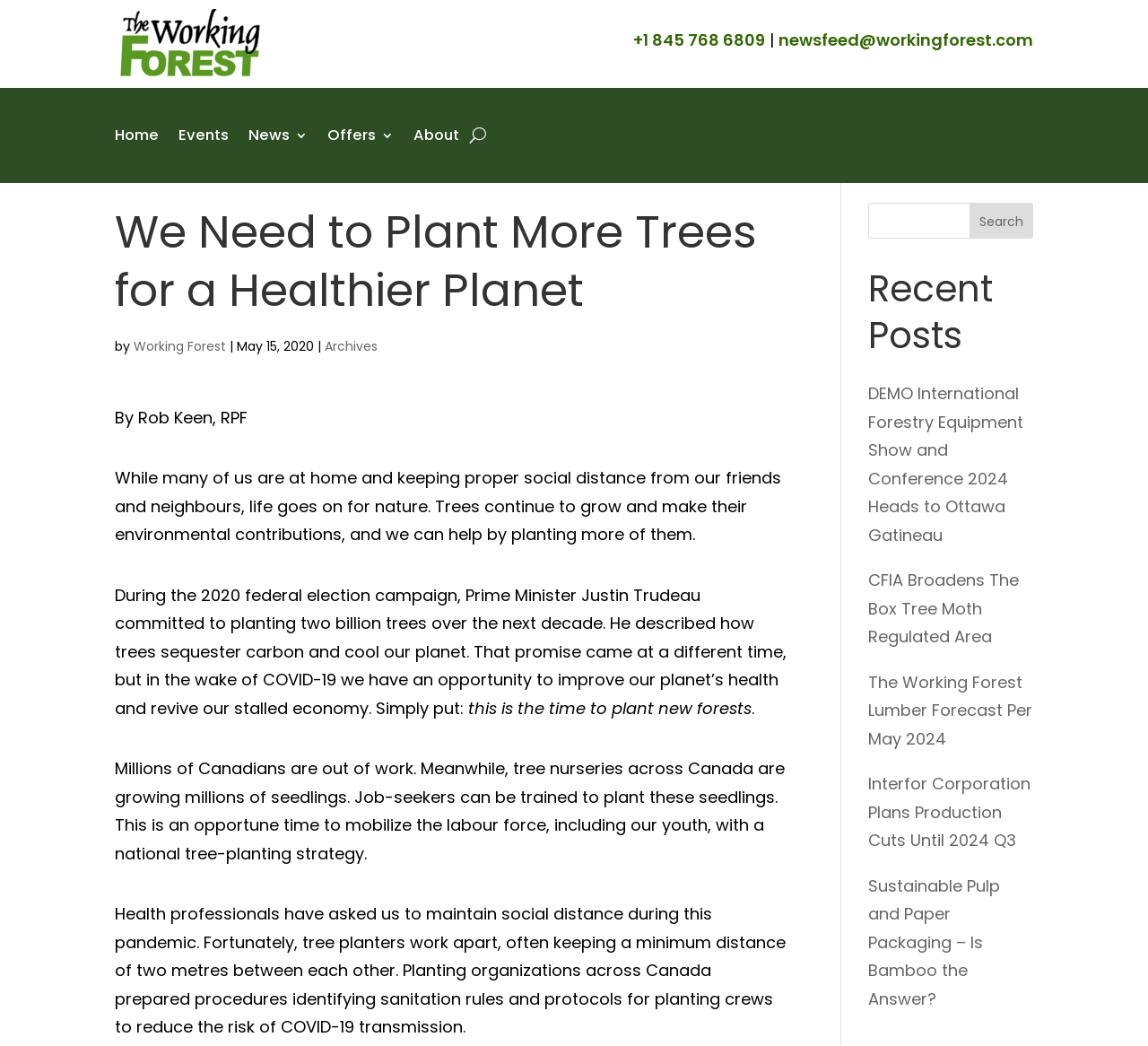Identify the bounding box coordinates for the region to click in order to carry out this instruction: "Click on the 'Categories' link". Provide the coordinates using four float numbers between 0 and 1, formatted as [left, top, right, bottom].

None